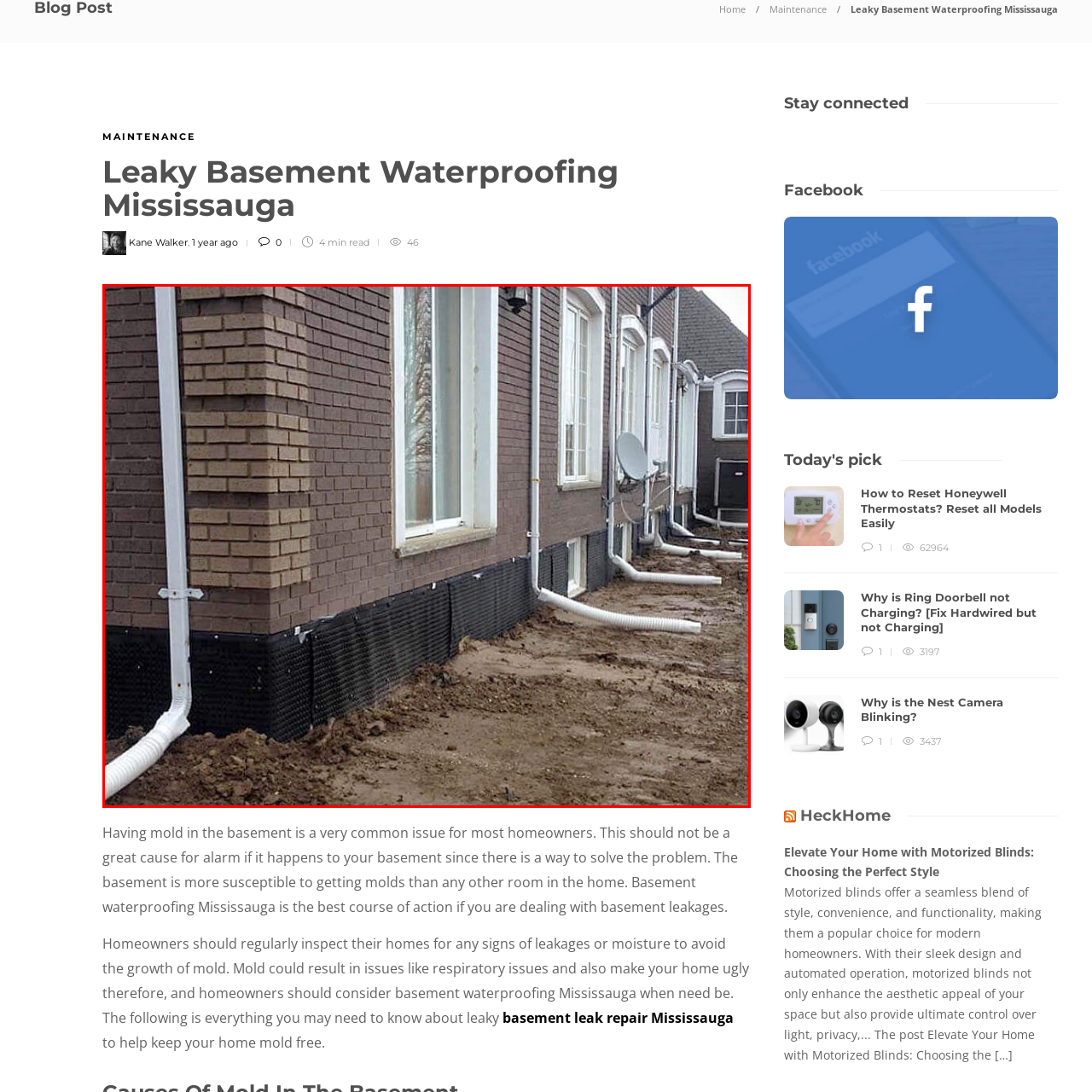Examine the image within the red boundary and respond with a single word or phrase to the question:
What type of facade does the house have?

Brick